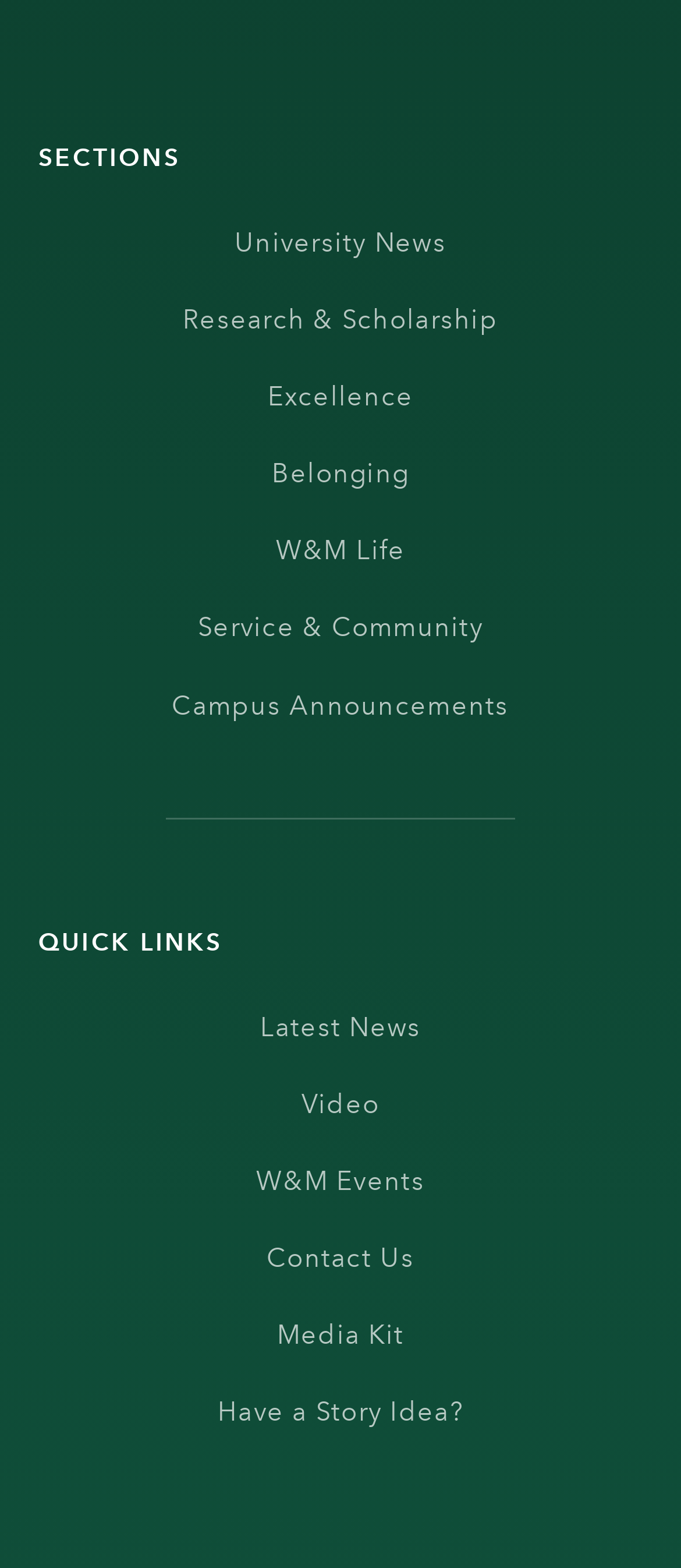How many quick links are there?
Please ensure your answer to the question is detailed and covers all necessary aspects.

I counted the number of links under the 'QUICK LINKS' heading, which are 'Latest News', 'Video', 'W&M Events', 'Contact Us', 'Media Kit', and 'Have a Story Idea?'. There are 7 links in total.